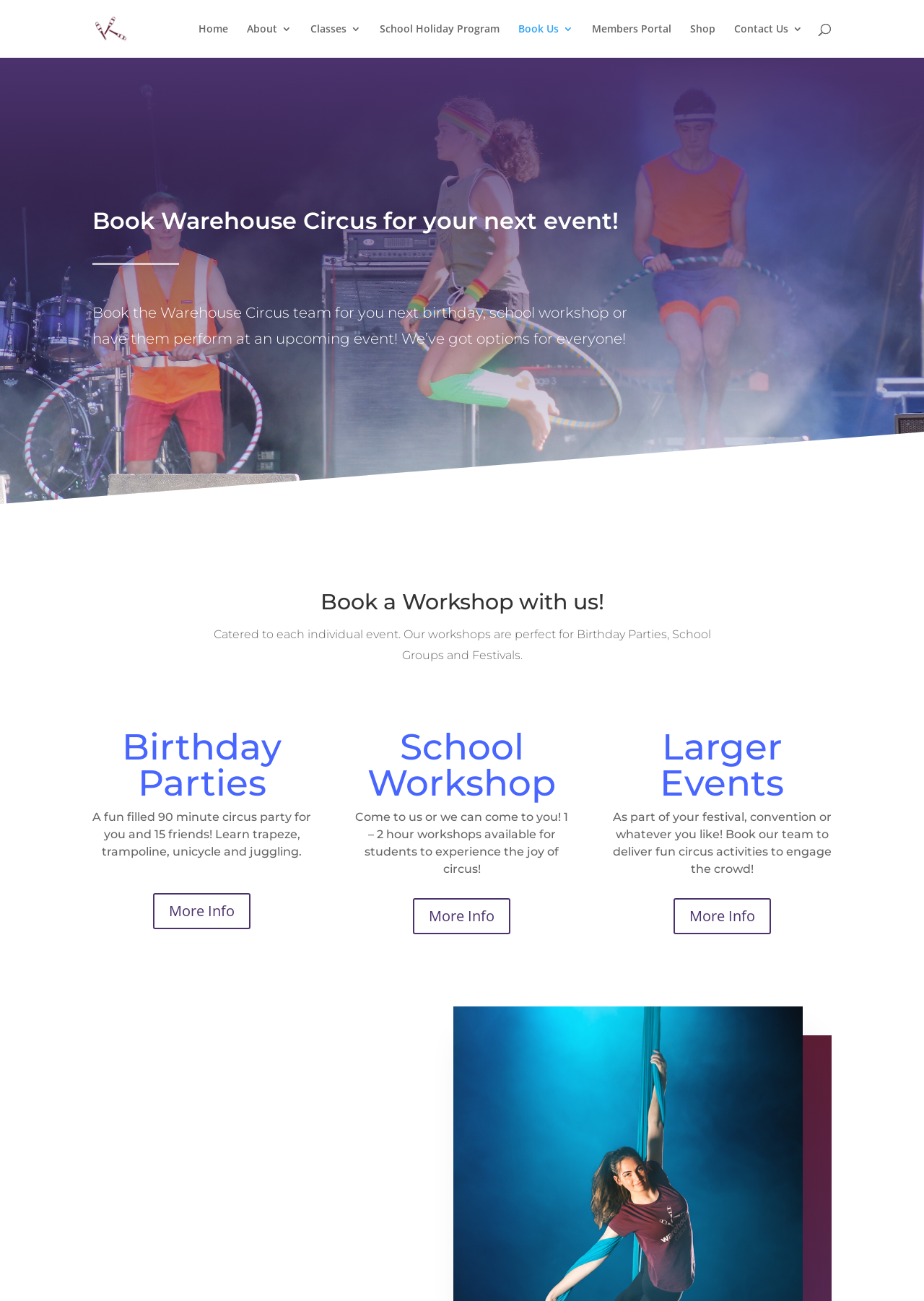What is the main service offered by Warehouse Circus?
Provide a detailed and extensive answer to the question.

Based on the webpage content, Warehouse Circus offers various services including circus performances, workshops, and birthday parties. The headings and static text on the webpage suggest that they provide customized circus experiences for different events and occasions.